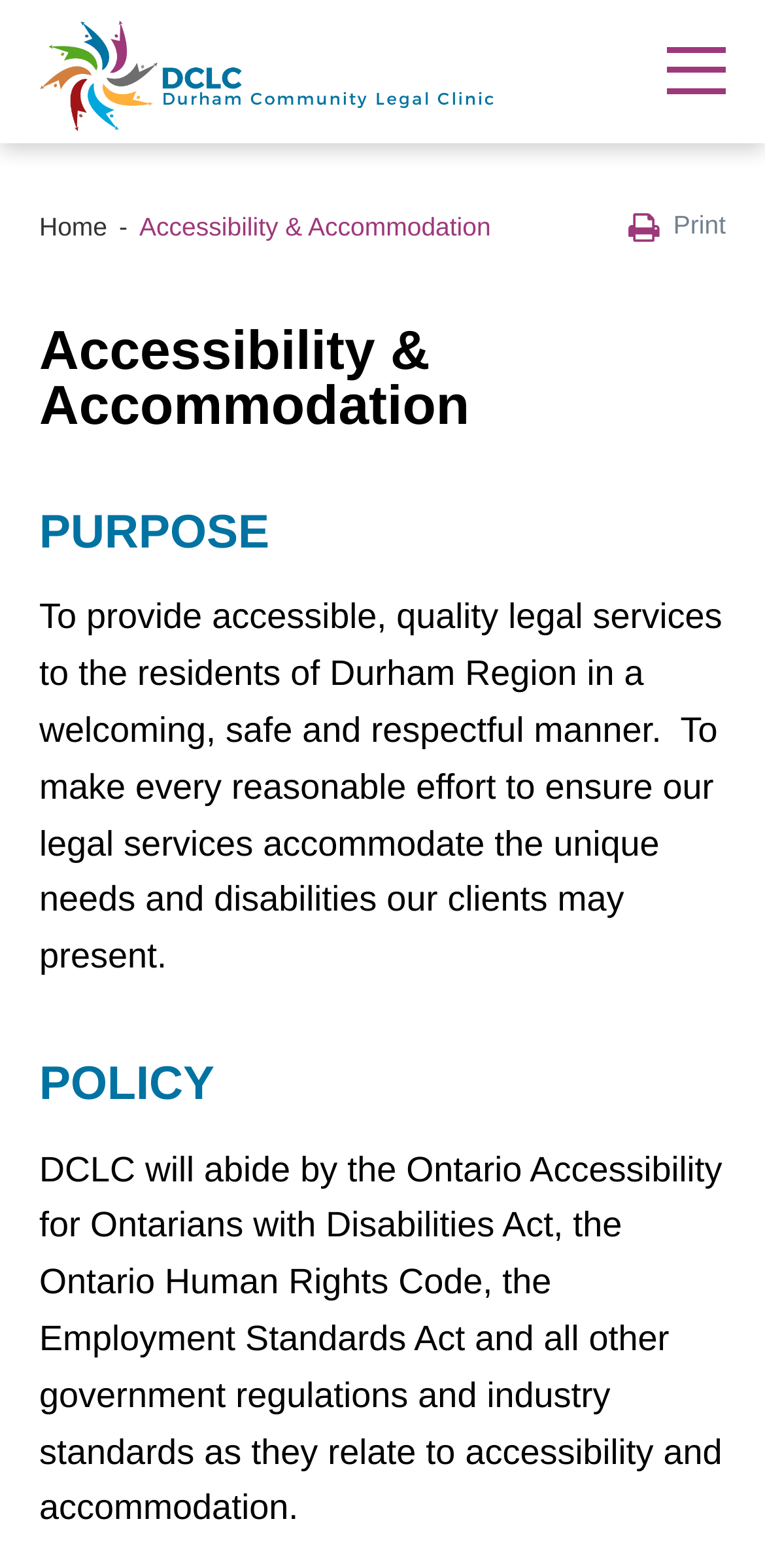Carefully examine the image and provide an in-depth answer to the question: What is the clinic's goal for its services?

The clinic aims to provide quality legal services to the residents of Durham Region, as mentioned in the PURPOSE section of the webpage.